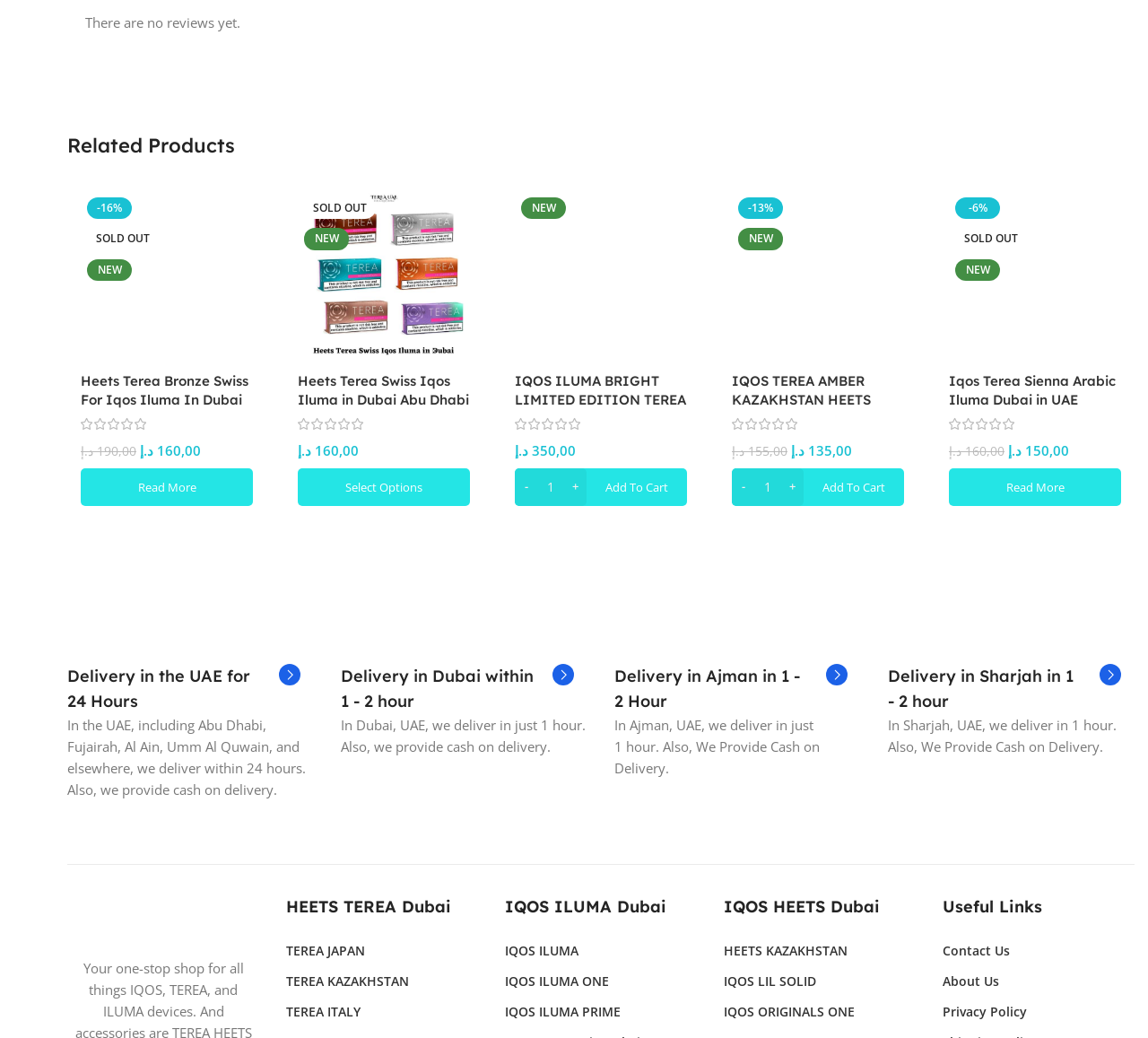Indicate the bounding box coordinates of the element that must be clicked to execute the instruction: "Select options for 'Heets Terea Swiss Iqos Iluma in Dubai Abu Dhabi UAE'". The coordinates should be given as four float numbers between 0 and 1, i.e., [left, top, right, bottom].

[0.259, 0.451, 0.409, 0.487]